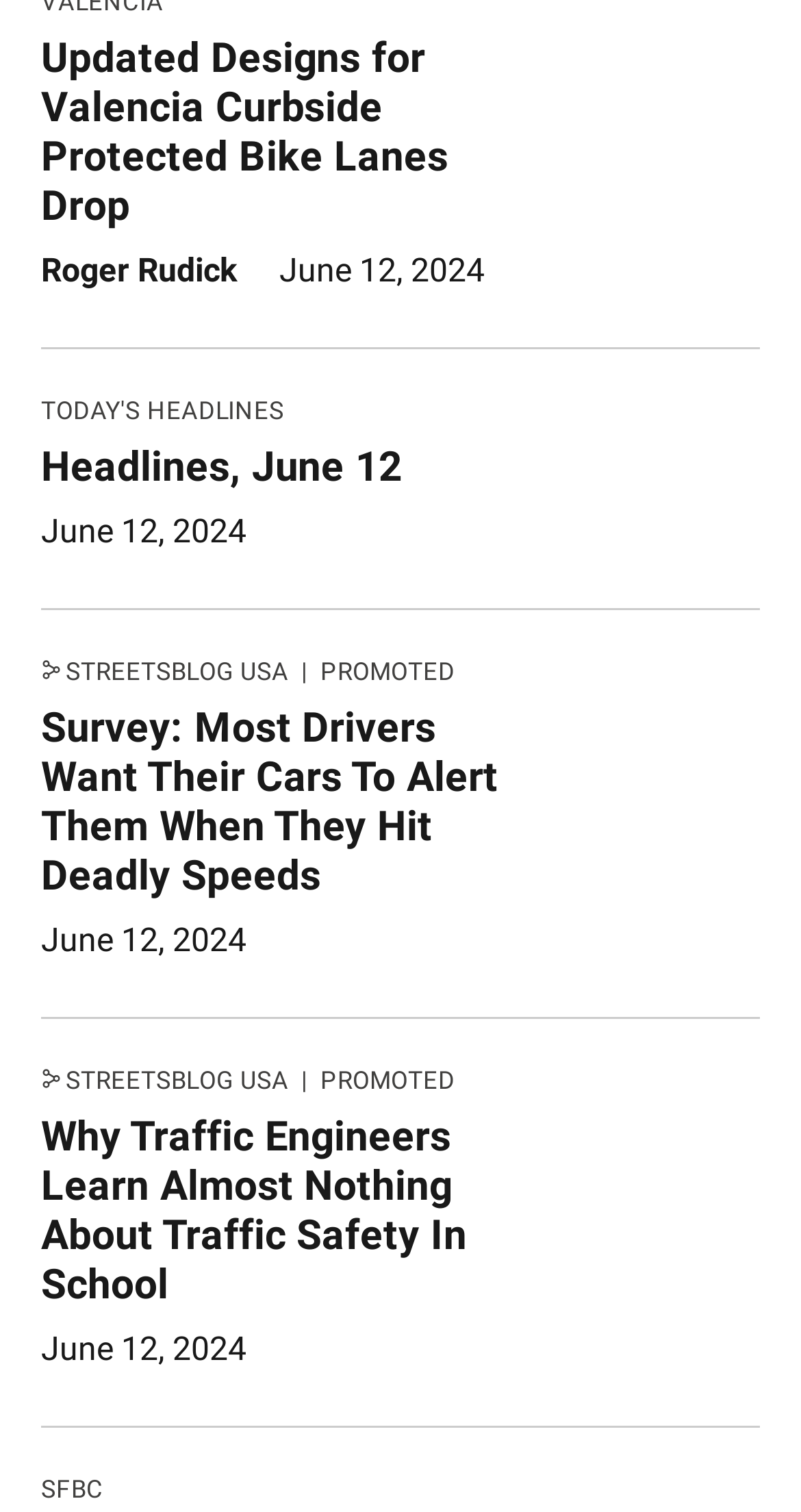Pinpoint the bounding box coordinates of the clickable area needed to execute the instruction: "Go to SFBC". The coordinates should be specified as four float numbers between 0 and 1, i.e., [left, top, right, bottom].

[0.051, 0.949, 0.129, 0.967]